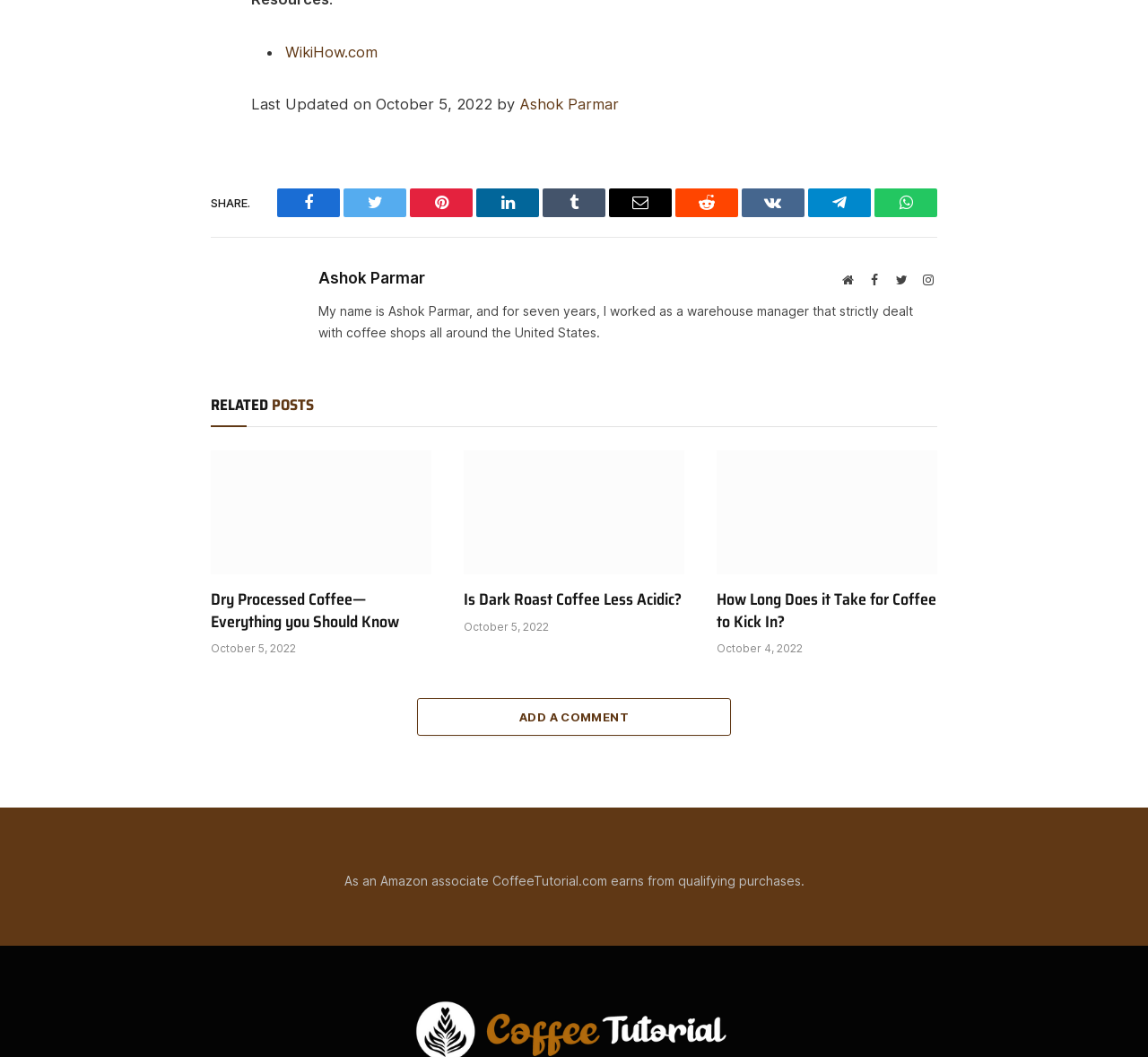How many related posts are there?
Please provide an in-depth and detailed response to the question.

There are three related posts listed under the 'RELATED POSTS' heading, each with a link, image, and time stamp.